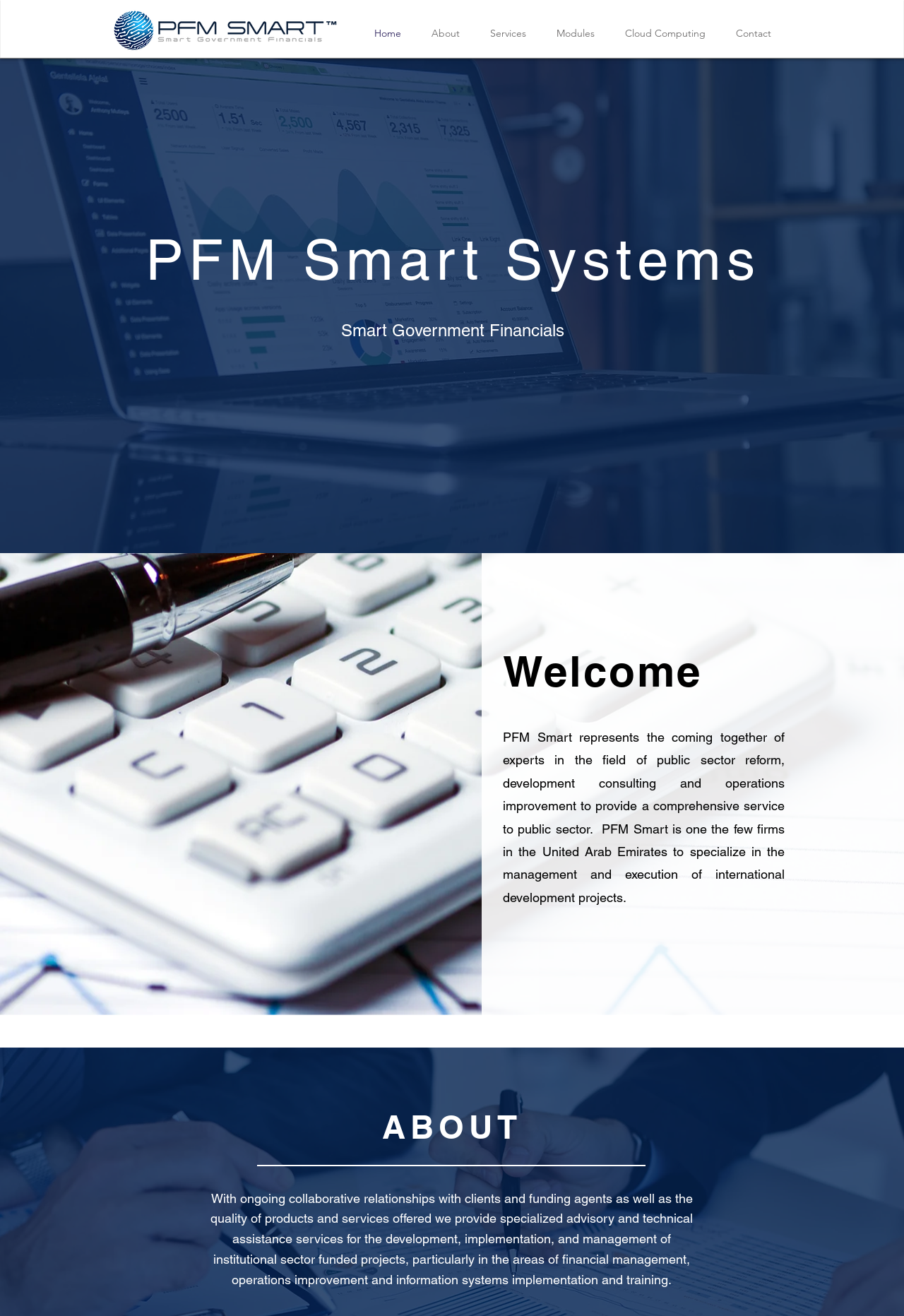Using the information in the image, give a comprehensive answer to the question: 
What is the focus of PFM Smart's projects?

The focus of PFM Smart's projects is inferred from the StaticText element 'PFM Smart represents the coming together of experts in the field of public sector reform, development consulting and operations improvement...' with bounding box coordinates [0.556, 0.554, 0.868, 0.687]. This element is a child of the Root Element and provides information about the company's area of expertise.